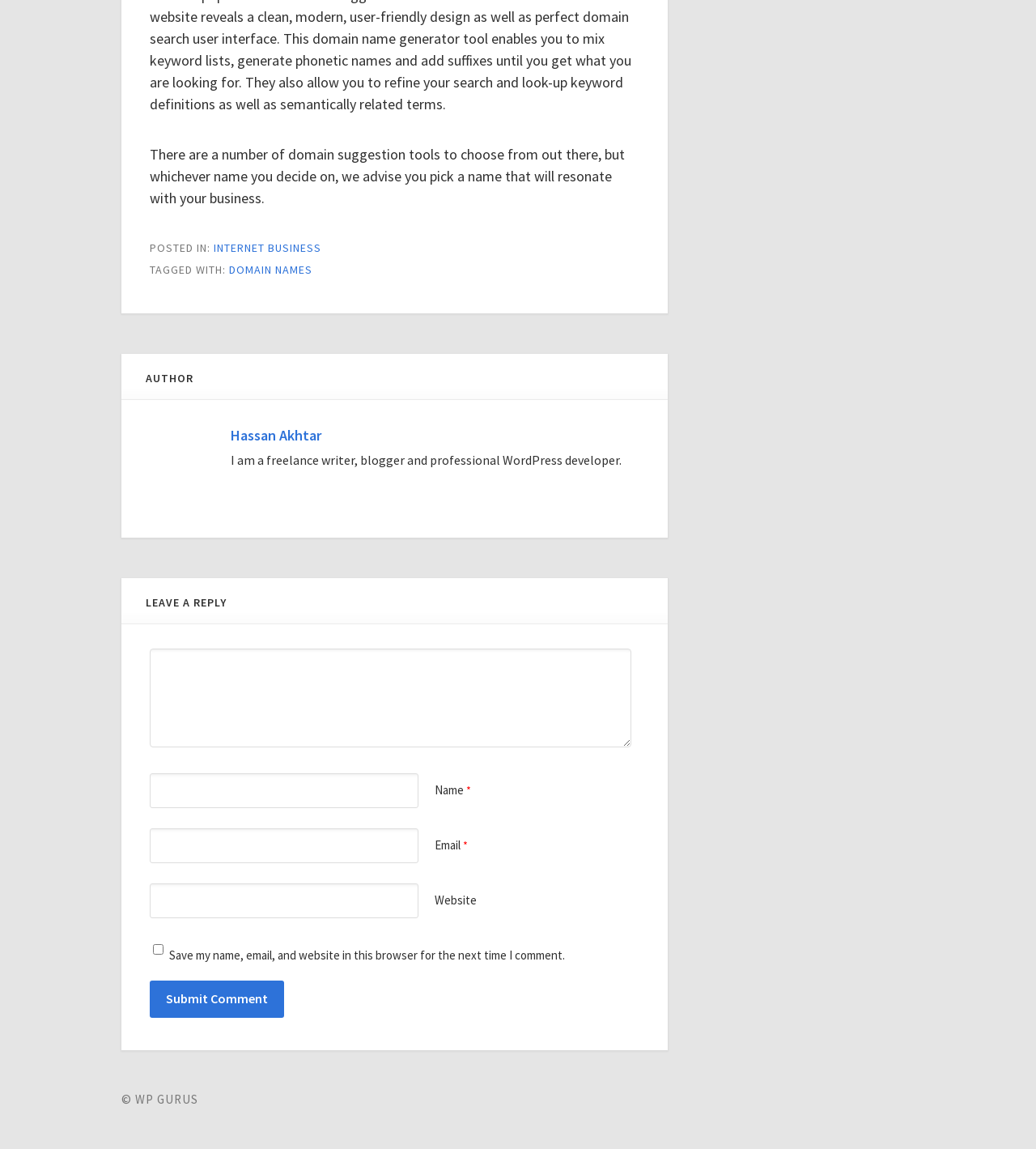Please provide a comprehensive answer to the question below using the information from the image: What is the name of the website?

I found the answer by looking at the footer section and finding the text '© WP GURUS'.